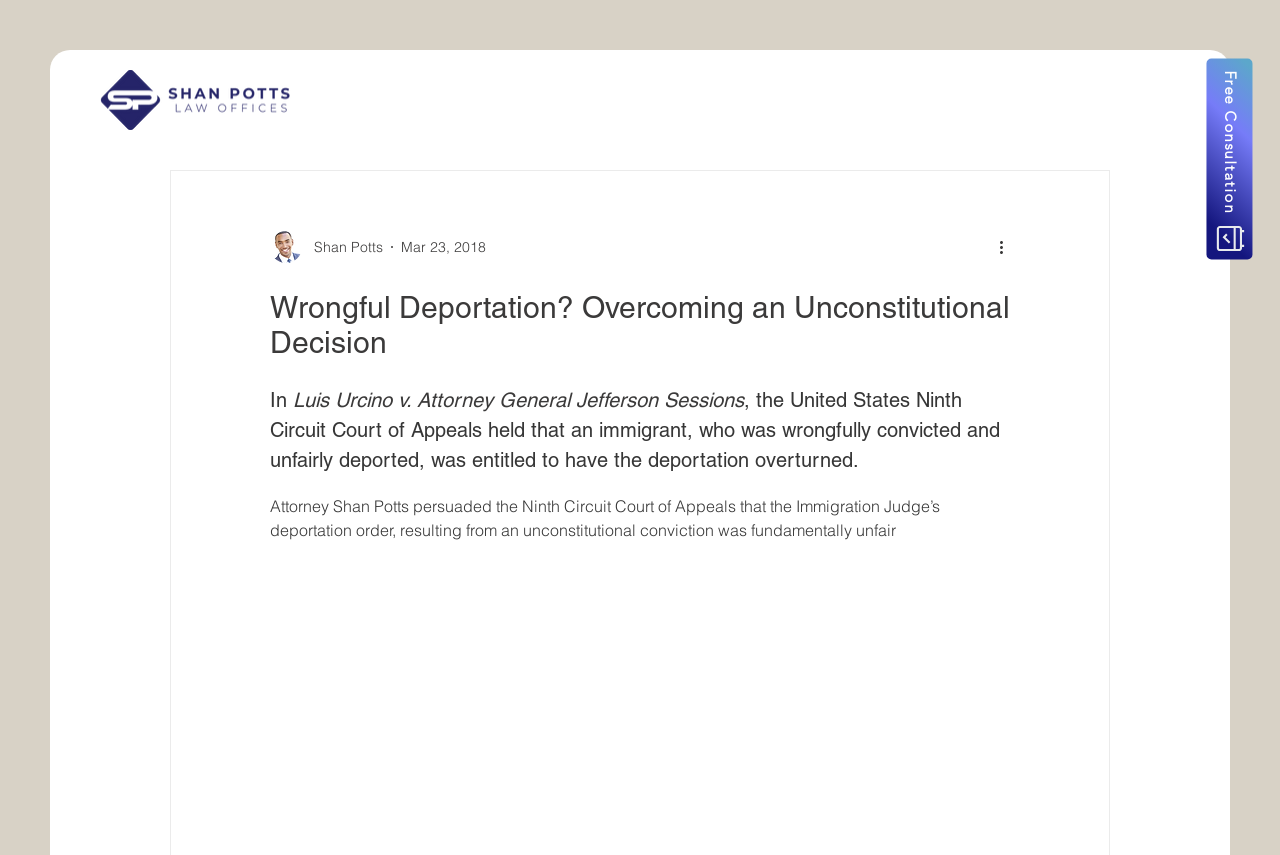Give an in-depth explanation of the webpage layout and content.

The webpage appears to be an article or blog post about a legal case, specifically Luis Urcino v. Attorney General Jefferson Sessions. At the top right corner, there is a menu button with the text "MENU" next to it. Below the menu button, there is a link with a writer's picture, the writer's name "Shan Potts", and the date "Mar 23, 2018". 

To the right of the writer's information, there is a button labeled "More actions". The main content of the webpage starts with a heading that reads "Wrongful Deportation? Overcoming an Unconstitutional Decision". Below the heading, there is a subheading that summarizes the case, stating that the Ninth Circuit Court of Appeals held that an immigrant who was wrongfully convicted and unfairly deported was entitled to have the deportation overturned.

The article continues with a paragraph of text that explains how Attorney Shan Potts persuaded the Ninth Circuit Court of Appeals that the Immigration Judge's deportation order was fundamentally unfair. At the top right corner of the webpage, there is a link that reads "Free Consultation".